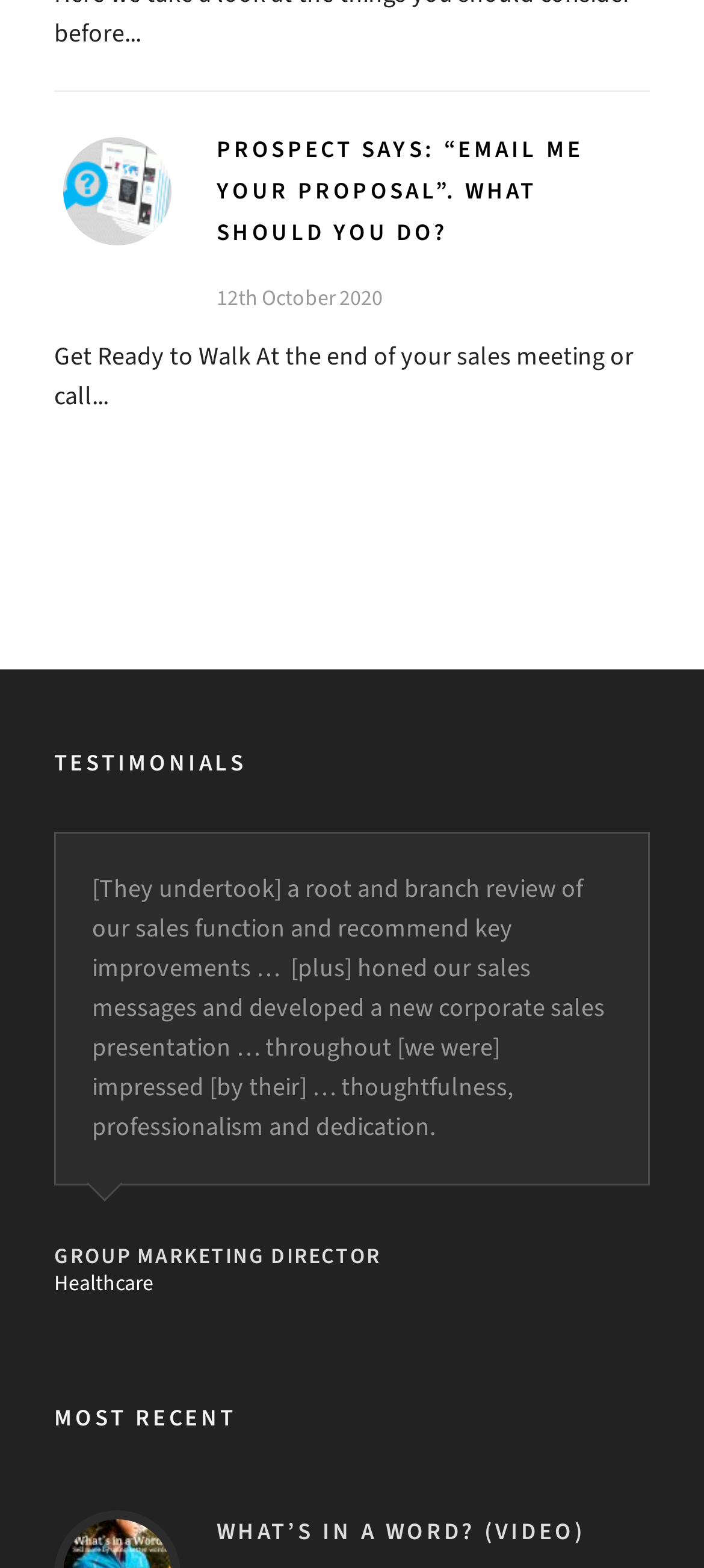Please determine the bounding box coordinates for the element that should be clicked to follow these instructions: "Read the article".

[0.077, 0.081, 0.923, 0.288]